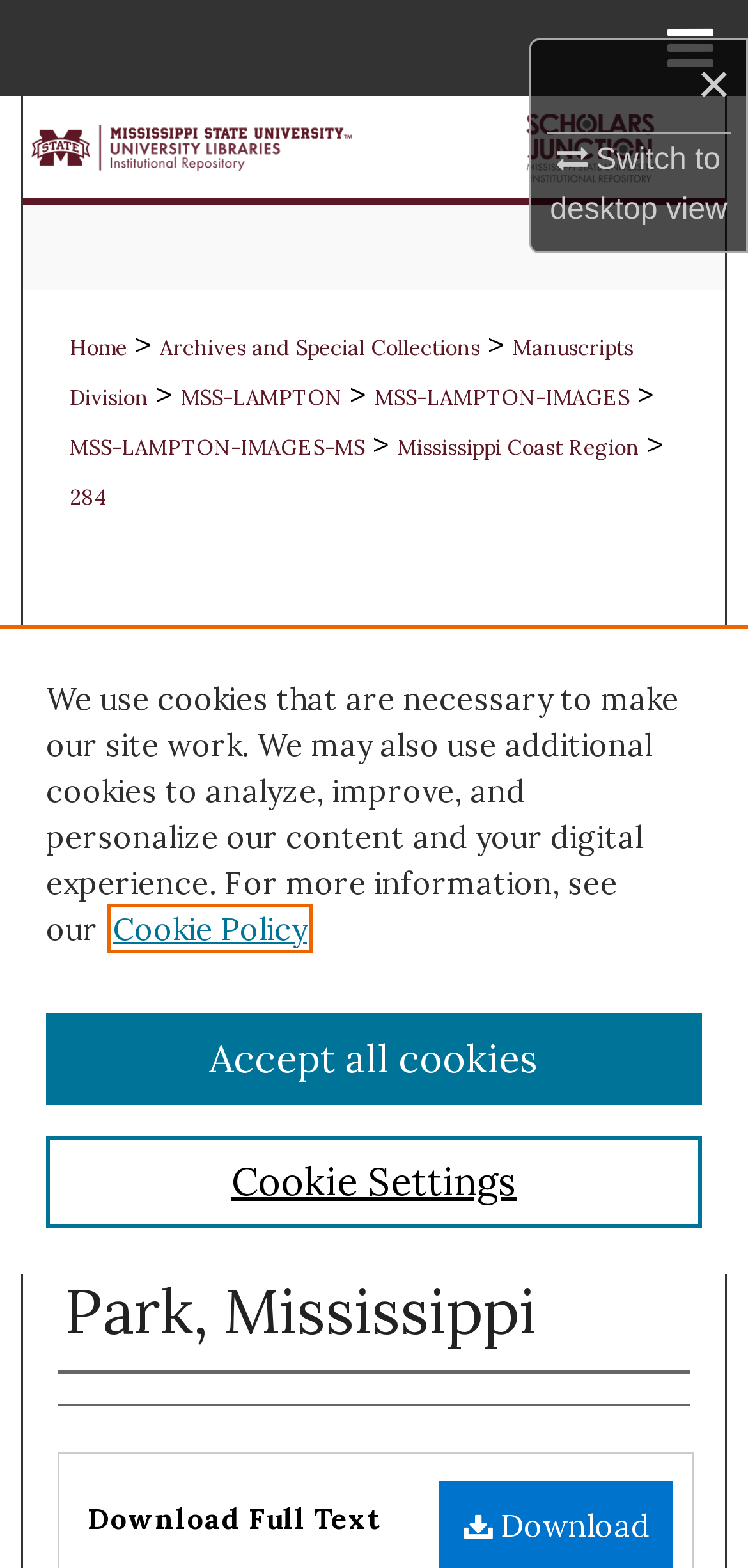What is the type of the image on the webpage?
Please utilize the information in the image to give a detailed response to the question.

I inferred this from the meta description which mentions a 'color picture postcard'.